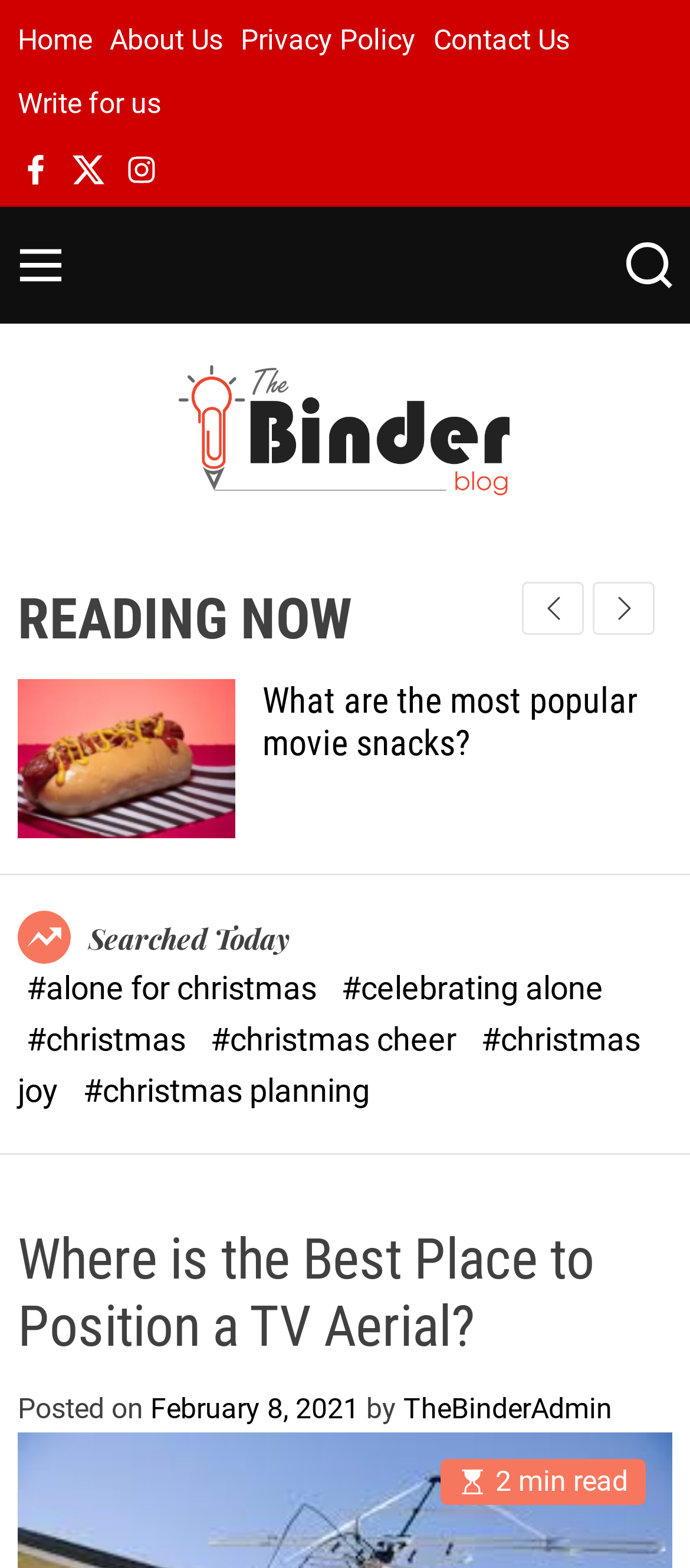Find the bounding box coordinates for the UI element that matches this description: "February 8, 2021April 19, 2022".

[0.218, 0.888, 0.521, 0.909]